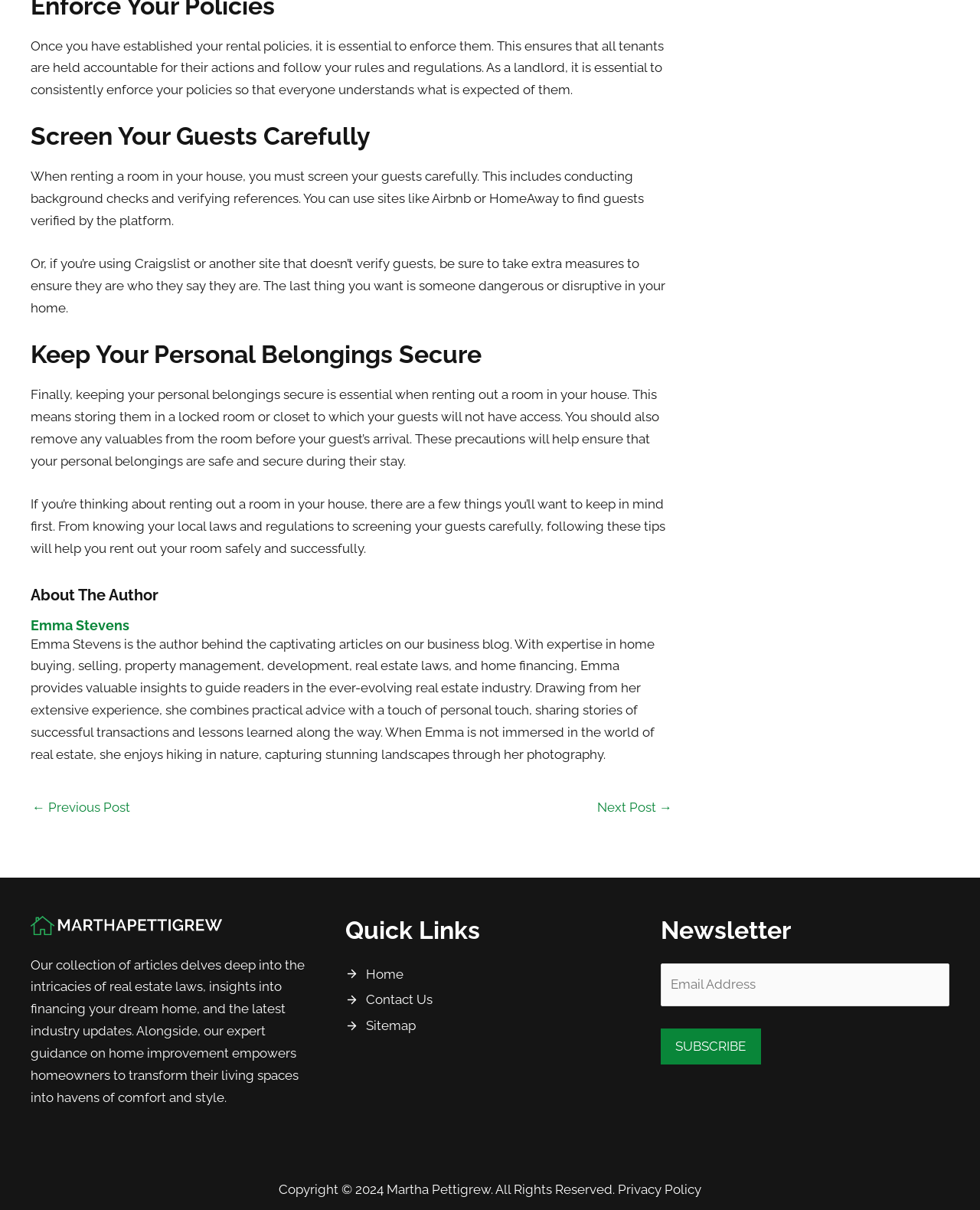What is the main topic of this webpage?
Give a one-word or short-phrase answer derived from the screenshot.

Renting out a room